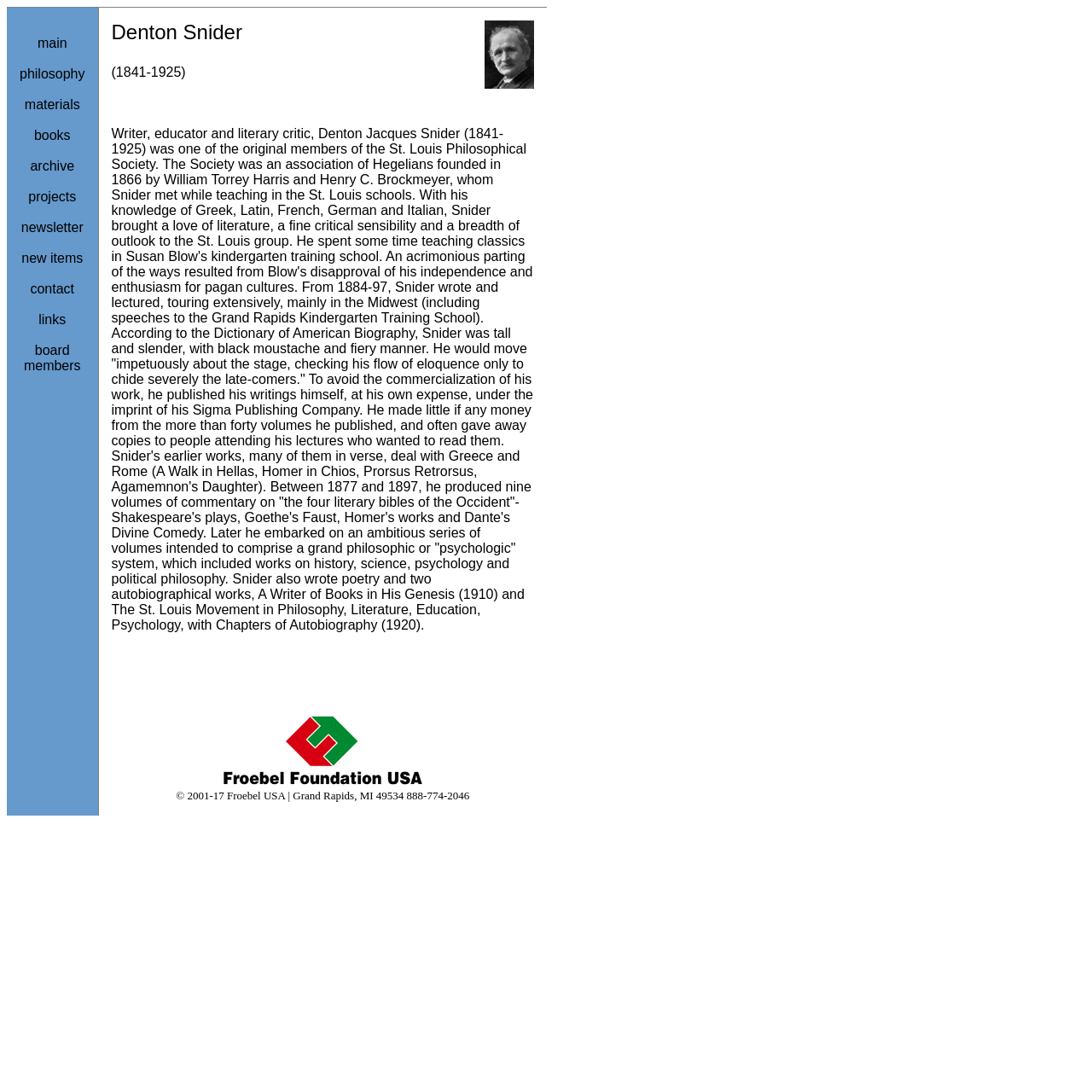Pinpoint the bounding box coordinates of the element you need to click to execute the following instruction: "View the image". The bounding box should be represented by four float numbers between 0 and 1, in the format [left, top, right, bottom].

[0.444, 0.019, 0.489, 0.081]